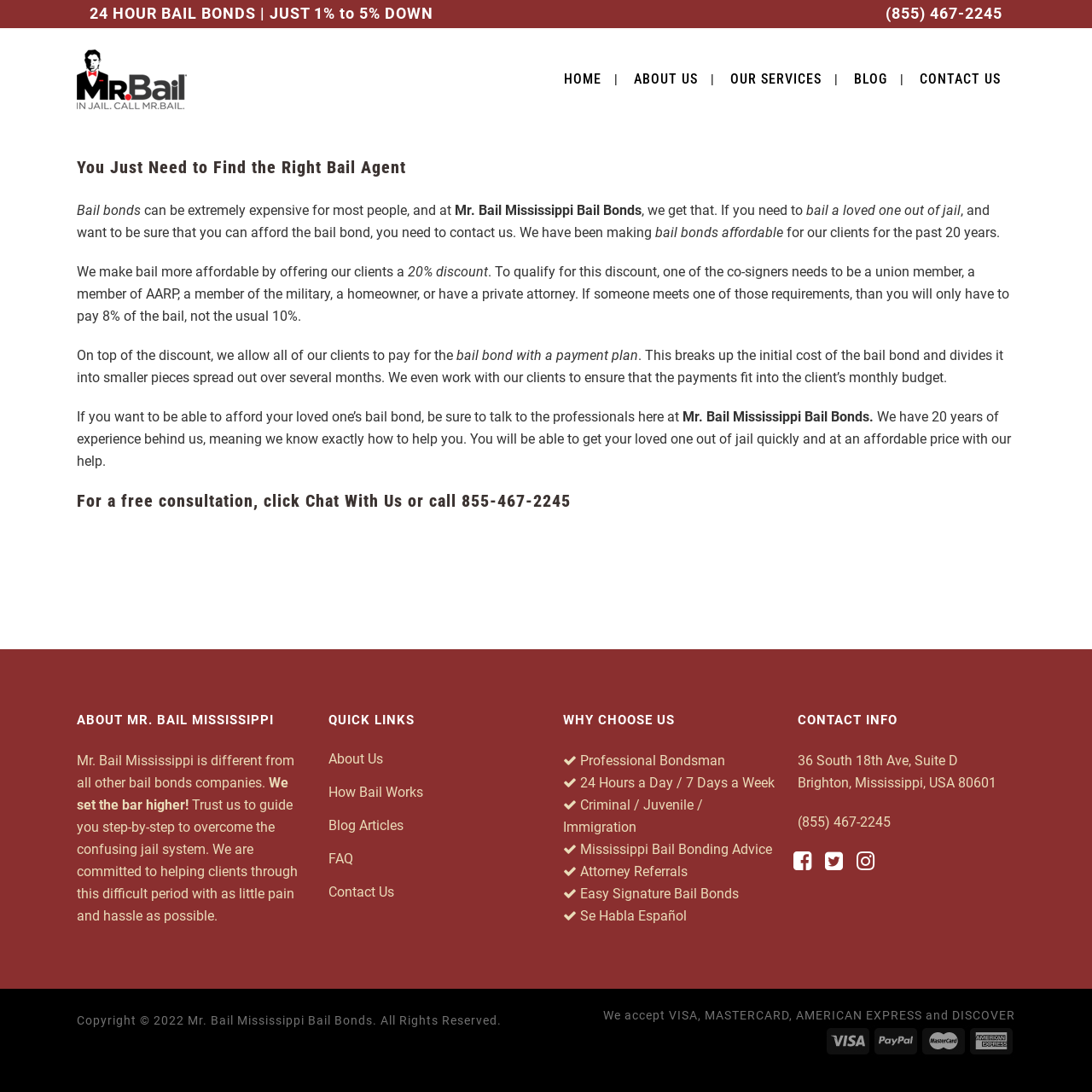Can you specify the bounding box coordinates of the area that needs to be clicked to fulfill the following instruction: "Click the 'CONTACT US' link"?

[0.829, 0.026, 0.93, 0.12]